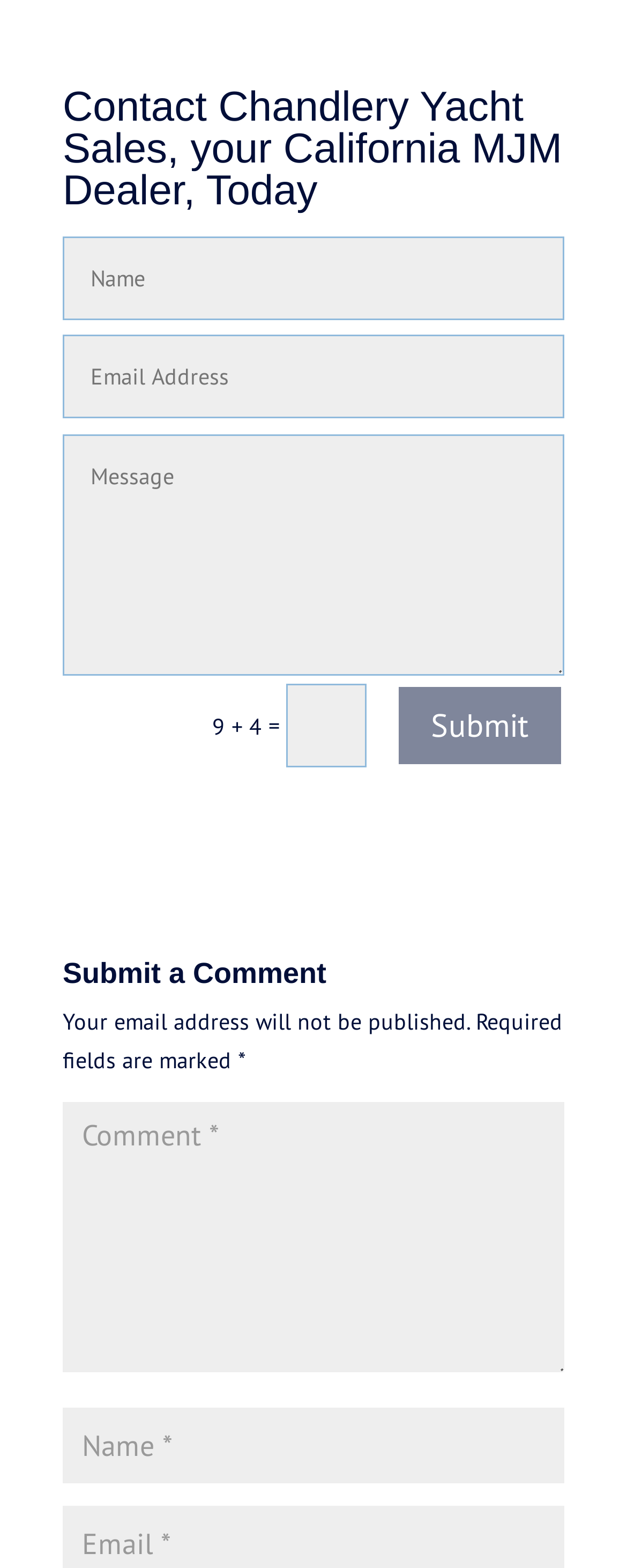Bounding box coordinates are to be given in the format (top-left x, top-left y, bottom-right x, bottom-right y). All values must be floating point numbers between 0 and 1. Provide the bounding box coordinate for the UI element described as: Submit

[0.631, 0.436, 0.9, 0.489]